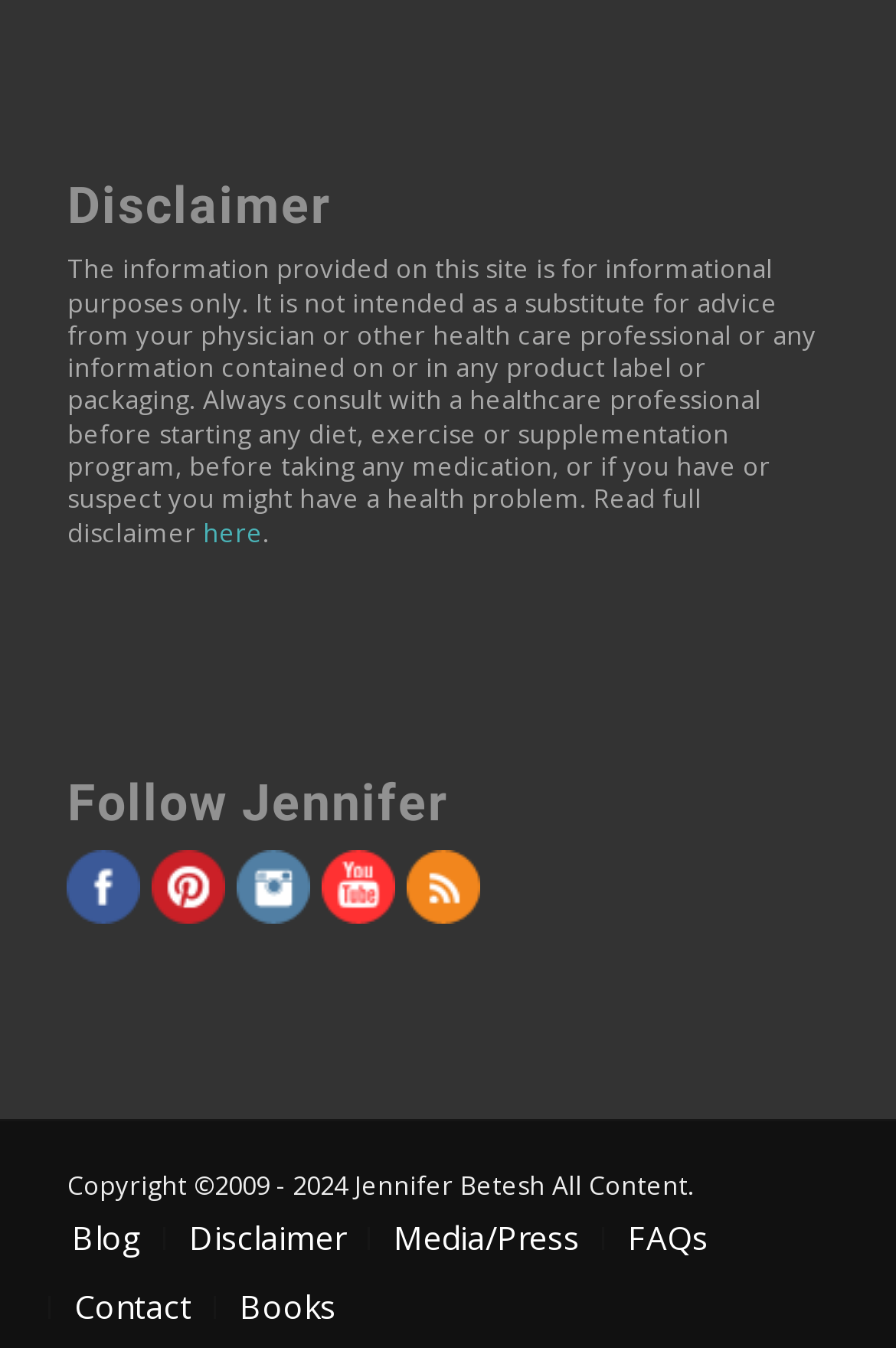Please determine the bounding box coordinates of the element's region to click for the following instruction: "Go to blog".

[0.08, 0.902, 0.157, 0.934]